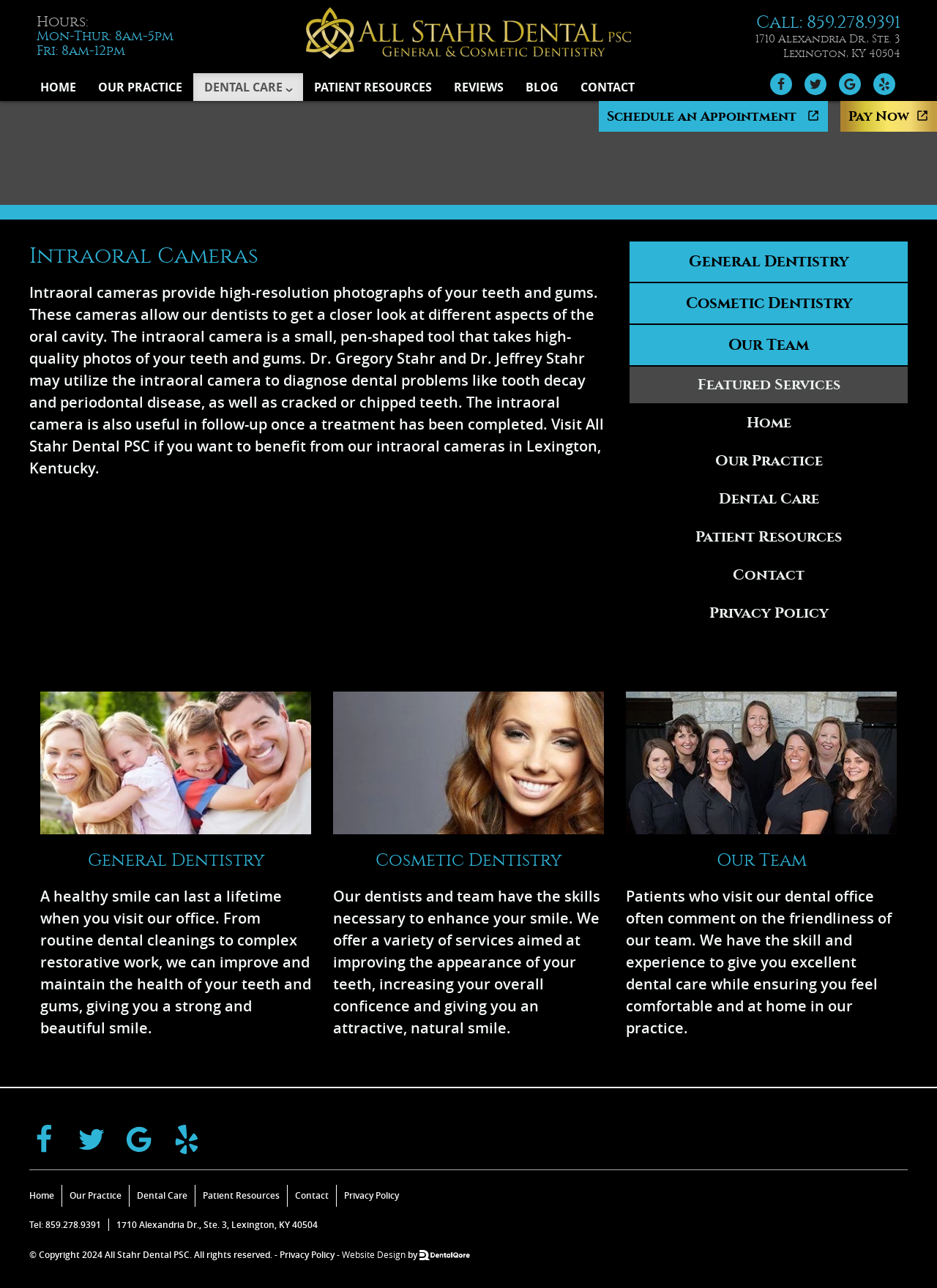Please provide the bounding box coordinates for the element that needs to be clicked to perform the instruction: "Click on the 'Next 5 Best Screen Protector for Google Pixel 6 Pro in 2024' link". The coordinates must consist of four float numbers between 0 and 1, formatted as [left, top, right, bottom].

None